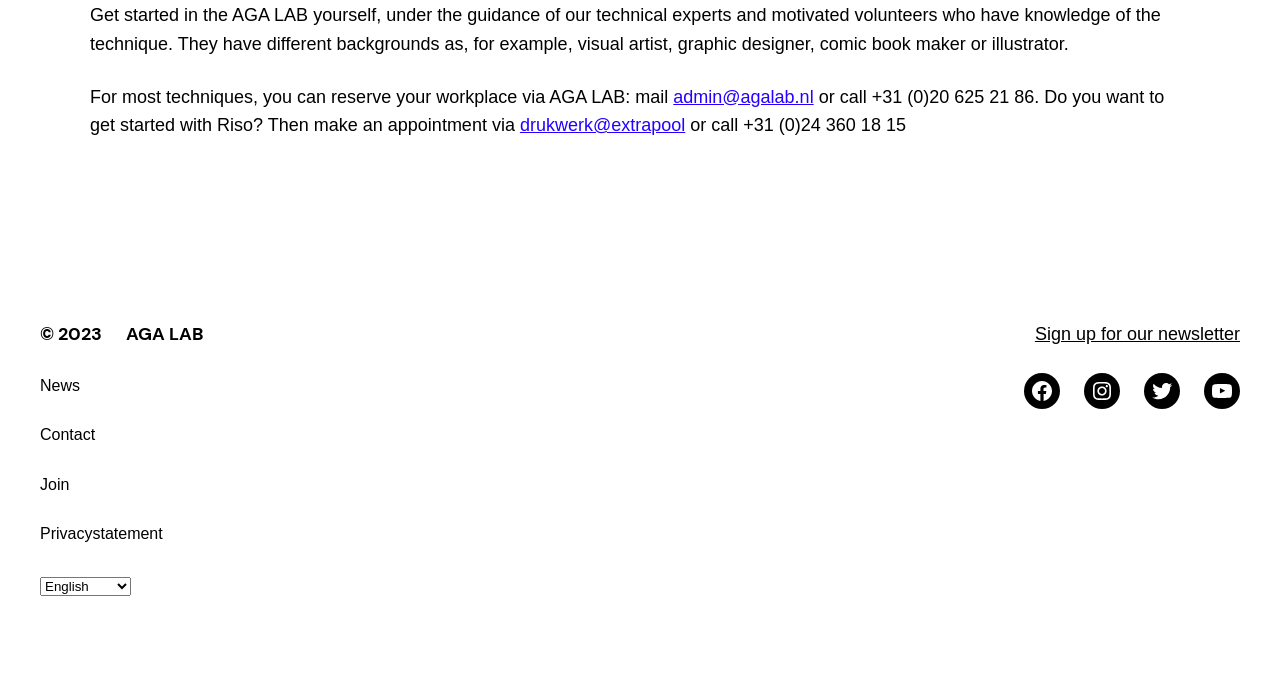Provide a short answer using a single word or phrase for the following question: 
What can you do with the language dropdown?

Choose a language